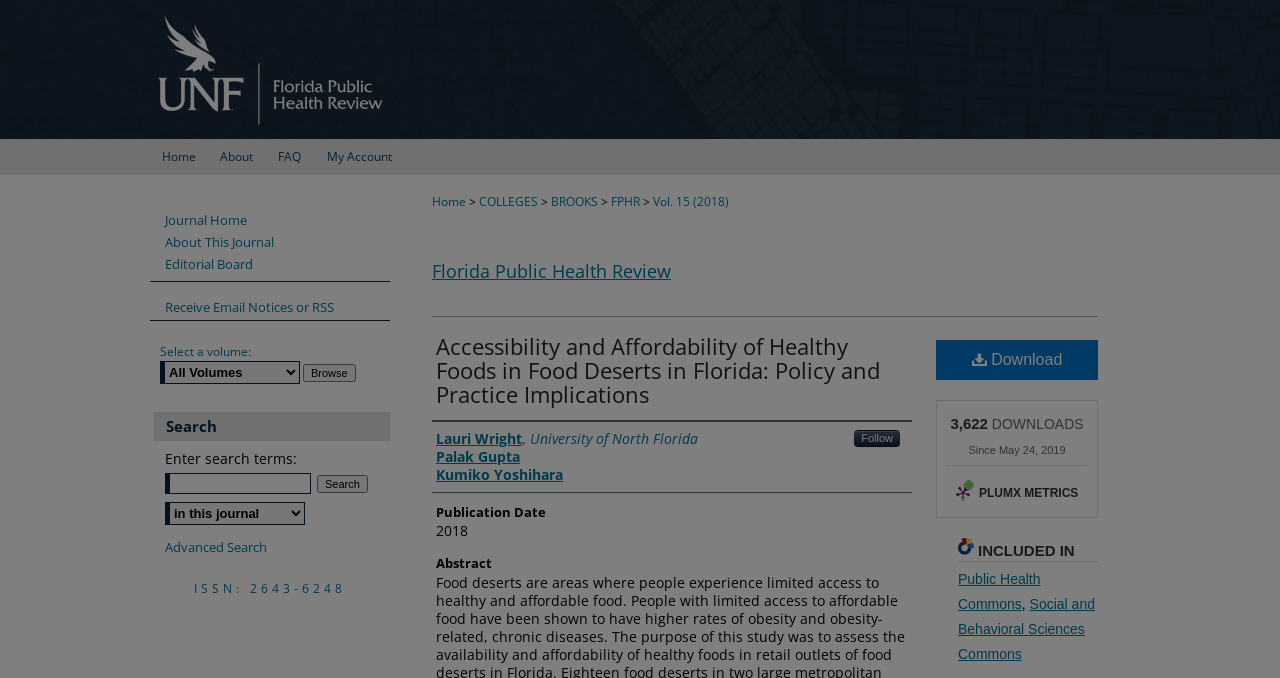Determine the bounding box coordinates of the UI element described below. Use the format (top-left x, top-left y, bottom-right x, bottom-right y) with floating point numbers between 0 and 1: Vol. 15 (2018)

[0.51, 0.285, 0.57, 0.31]